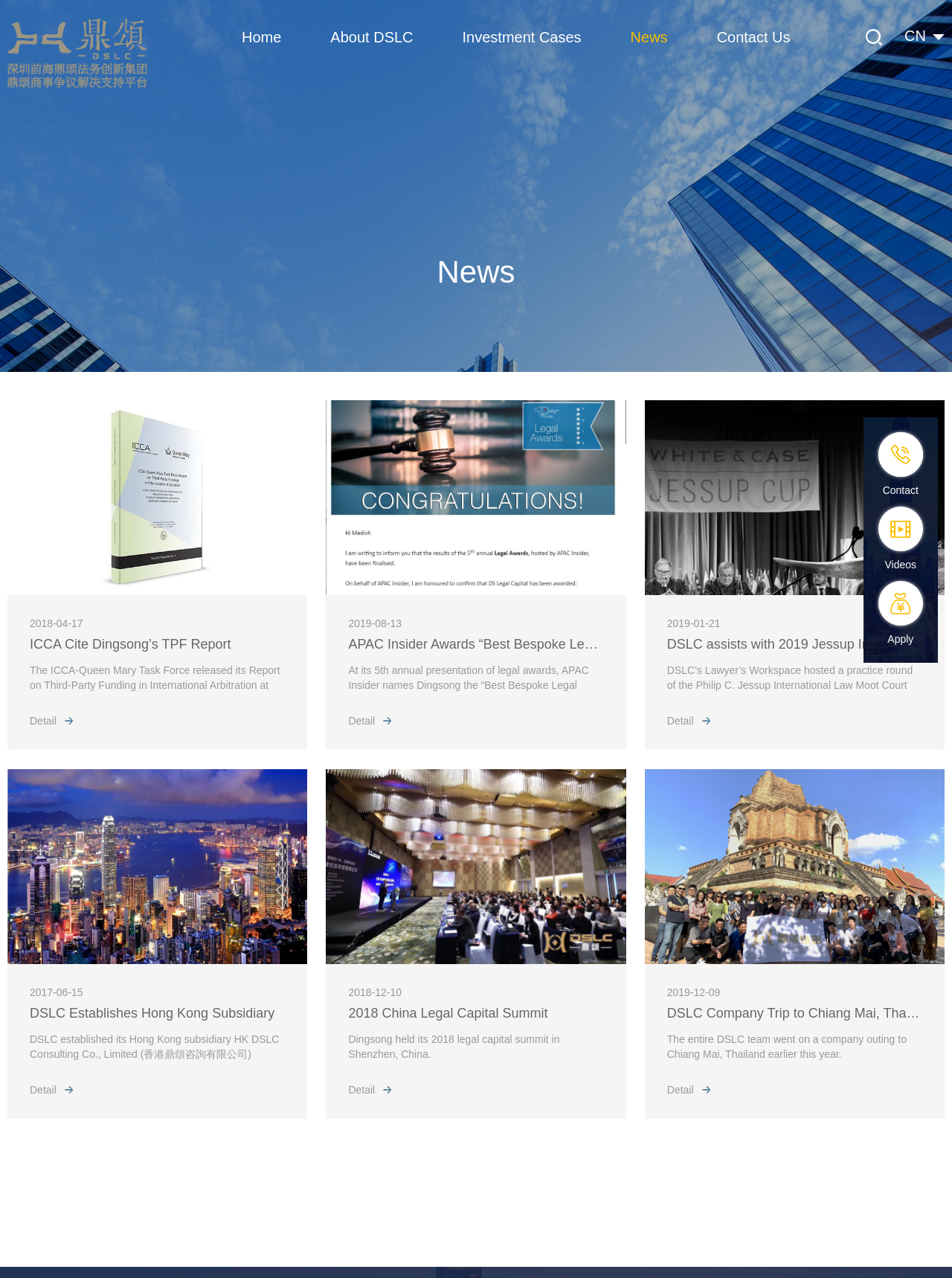Could you highlight the region that needs to be clicked to execute the instruction: "Go to Home"?

[0.254, 0.015, 0.296, 0.045]